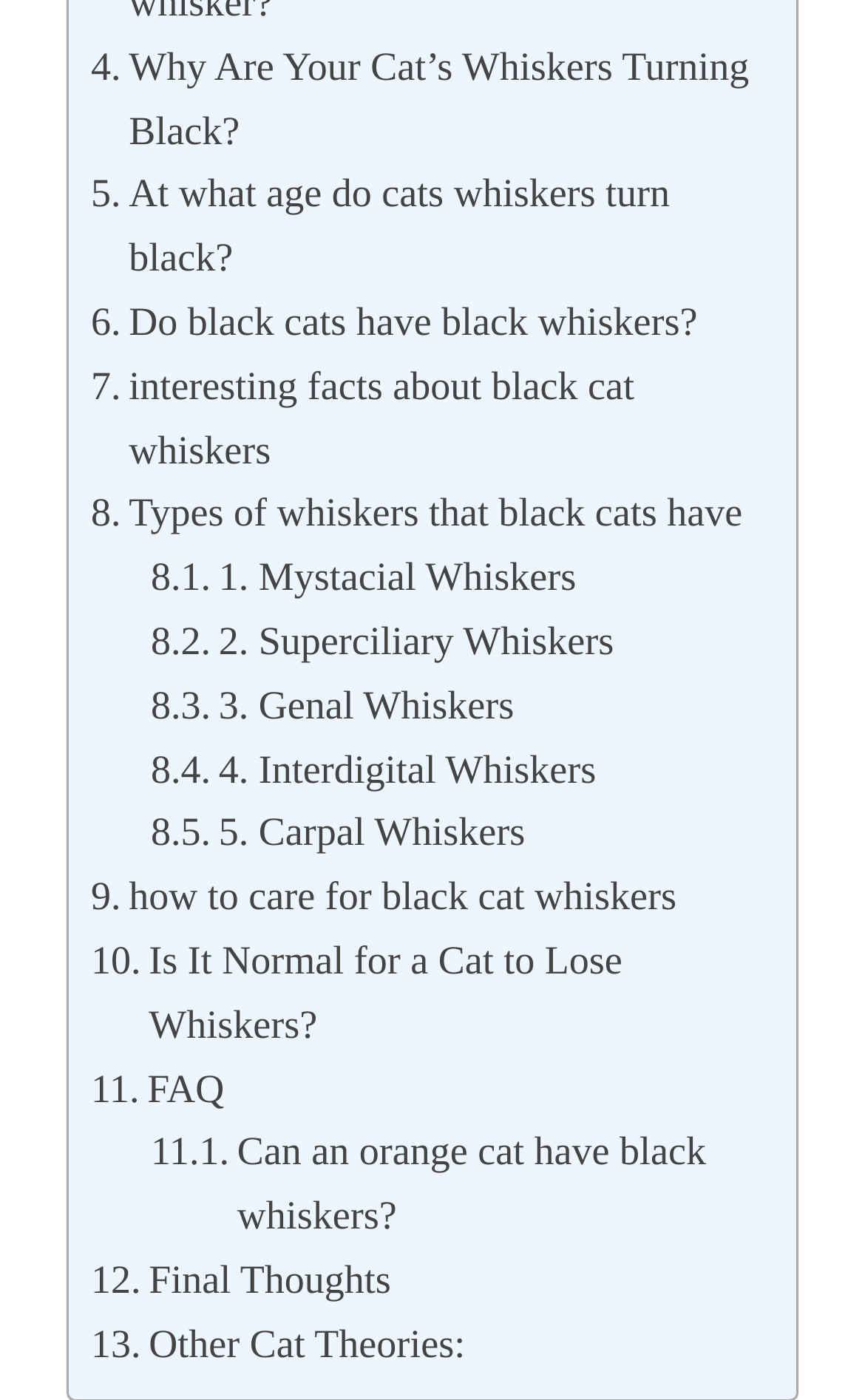Examine the image carefully and respond to the question with a detailed answer: 
How many types of whiskers do black cats have?

Based on the webpage, there are 5 types of whiskers that black cats have, which are listed as links: Mystacial Whiskers, Superciliary Whiskers, Genal Whiskers, Interdigital Whiskers, and Carpal Whiskers.